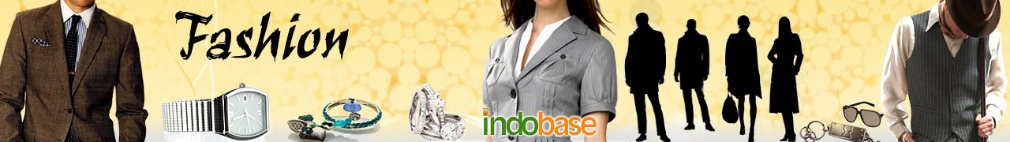Given the content of the image, can you provide a detailed answer to the question?
What is the brand name displayed in the banner?

The caption states that the brand name 'indobase' is displayed in a playful font below the word 'Fashion', indicating that it is the brand name associated with the fashion content.